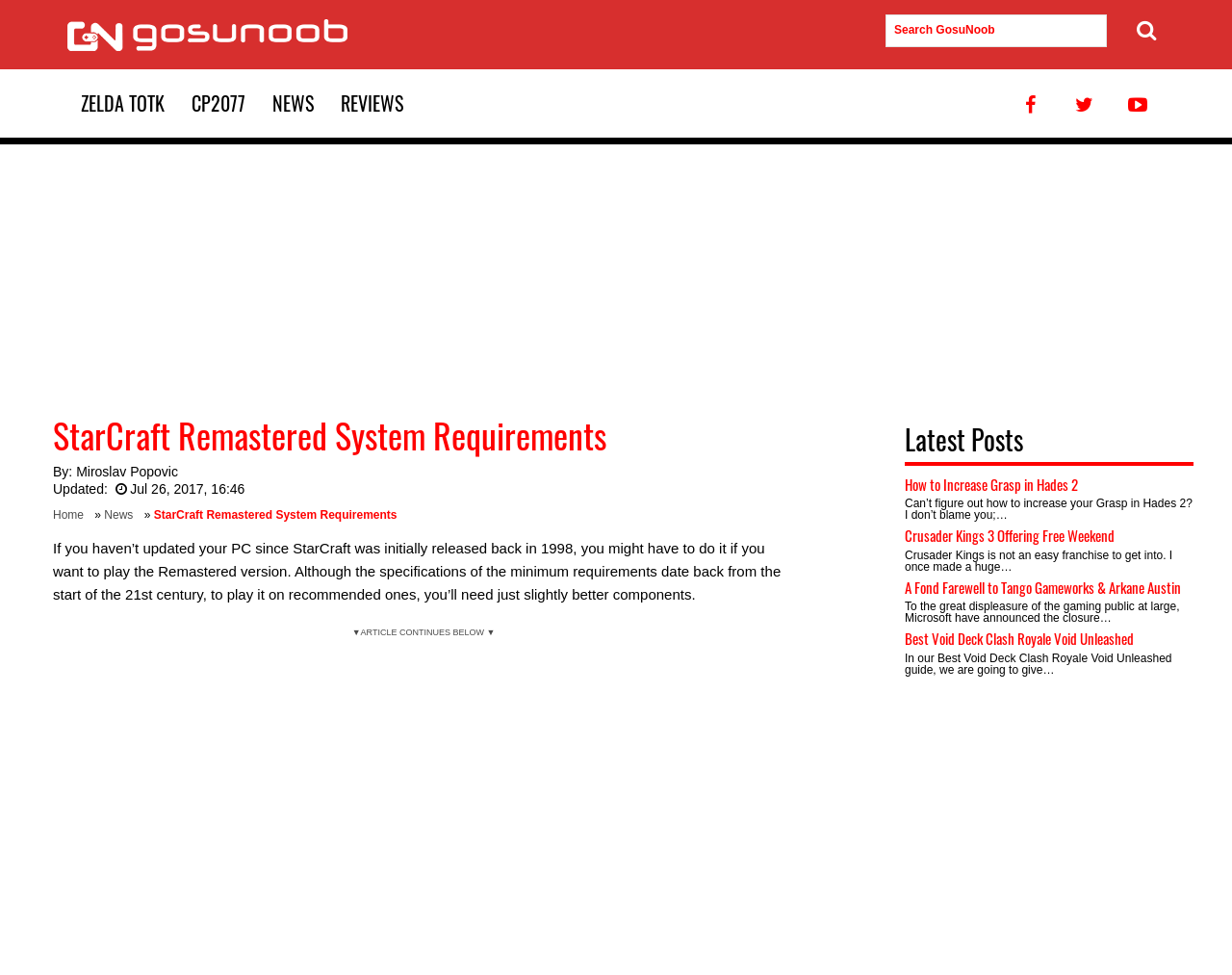Find the bounding box coordinates for the element that must be clicked to complete the instruction: "View Client Portal". The coordinates should be four float numbers between 0 and 1, indicated as [left, top, right, bottom].

None